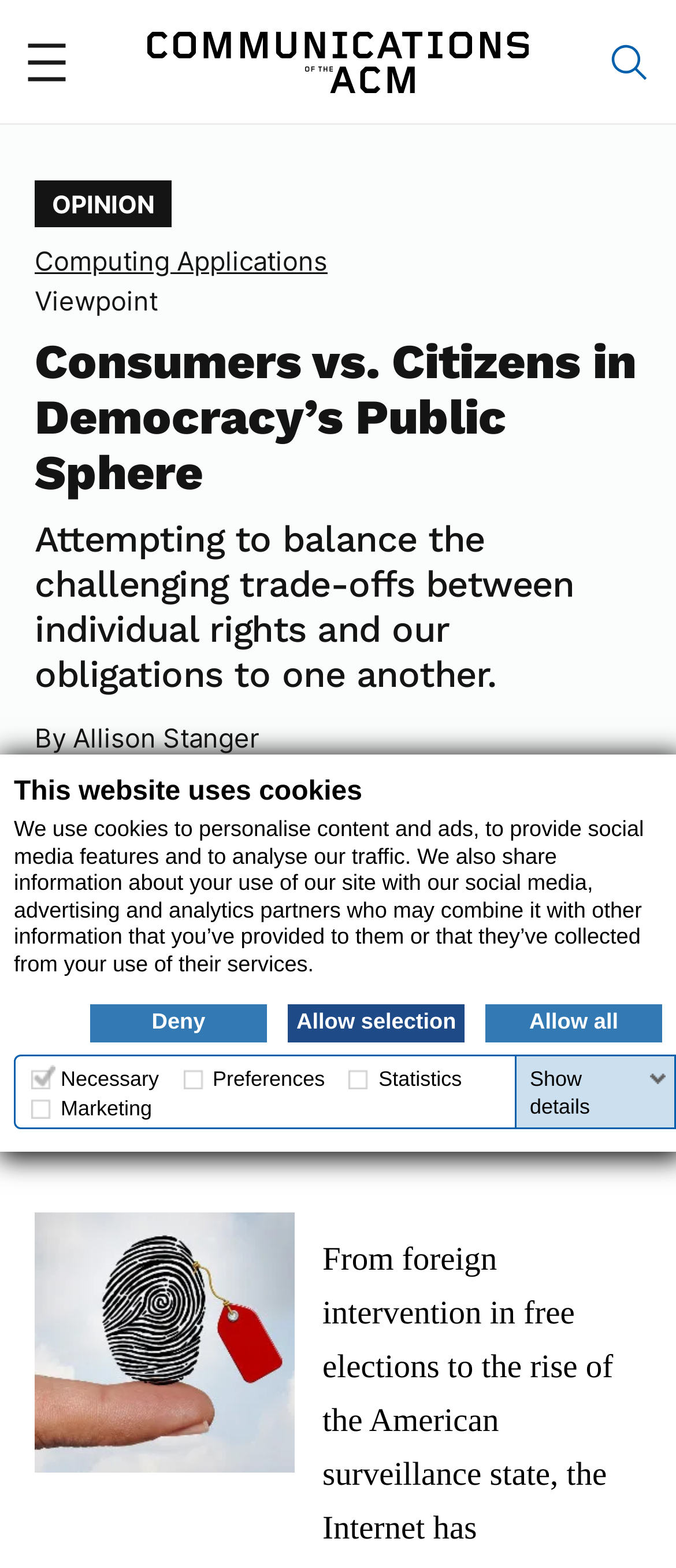Pinpoint the bounding box coordinates of the clickable area necessary to execute the following instruction: "Read the opinion article". The coordinates should be given as four float numbers between 0 and 1, namely [left, top, right, bottom].

[0.051, 0.115, 0.254, 0.145]